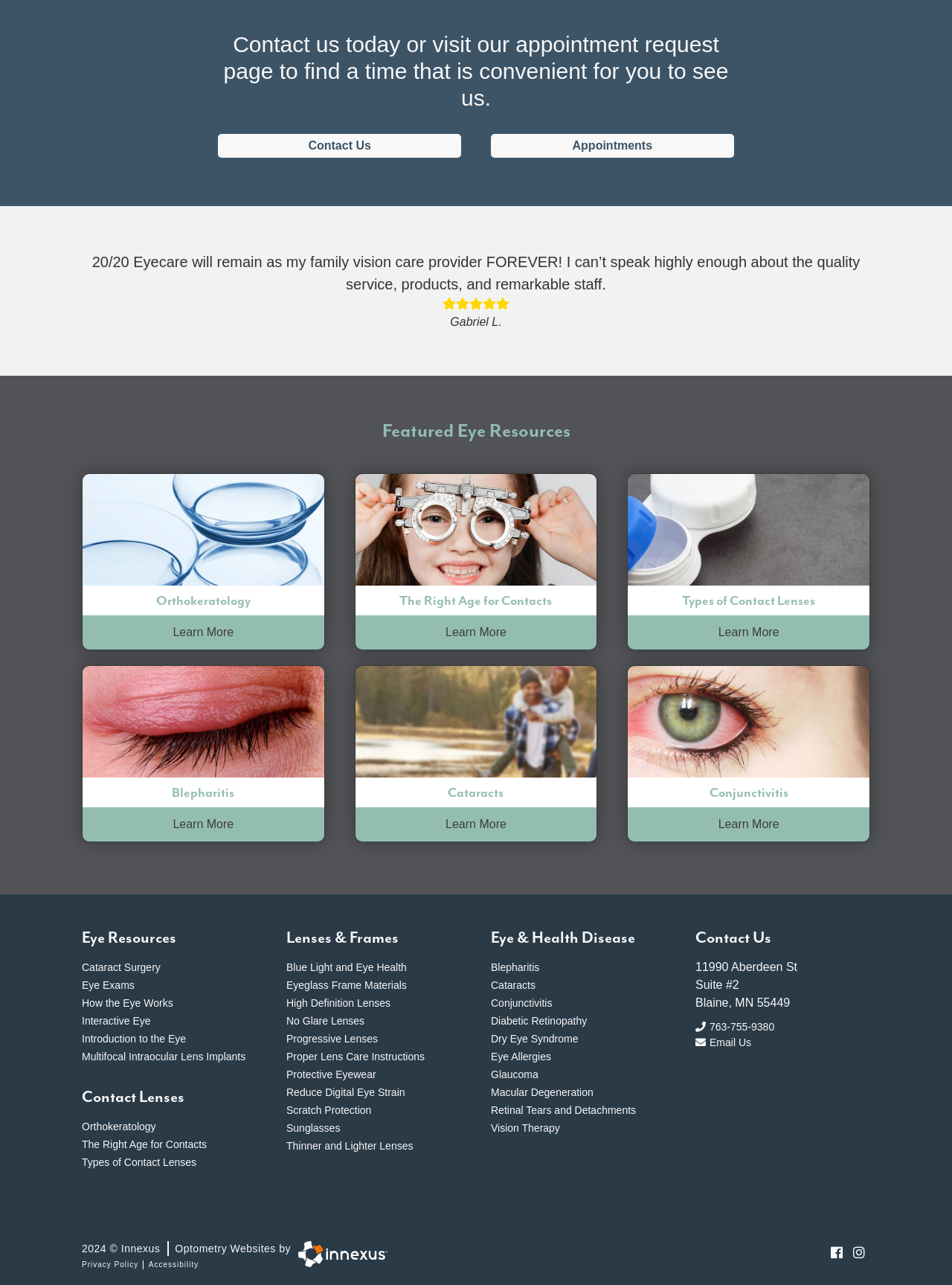Identify the bounding box coordinates of the area you need to click to perform the following instruction: "Call 763-755-9380".

[0.73, 0.793, 0.914, 0.805]